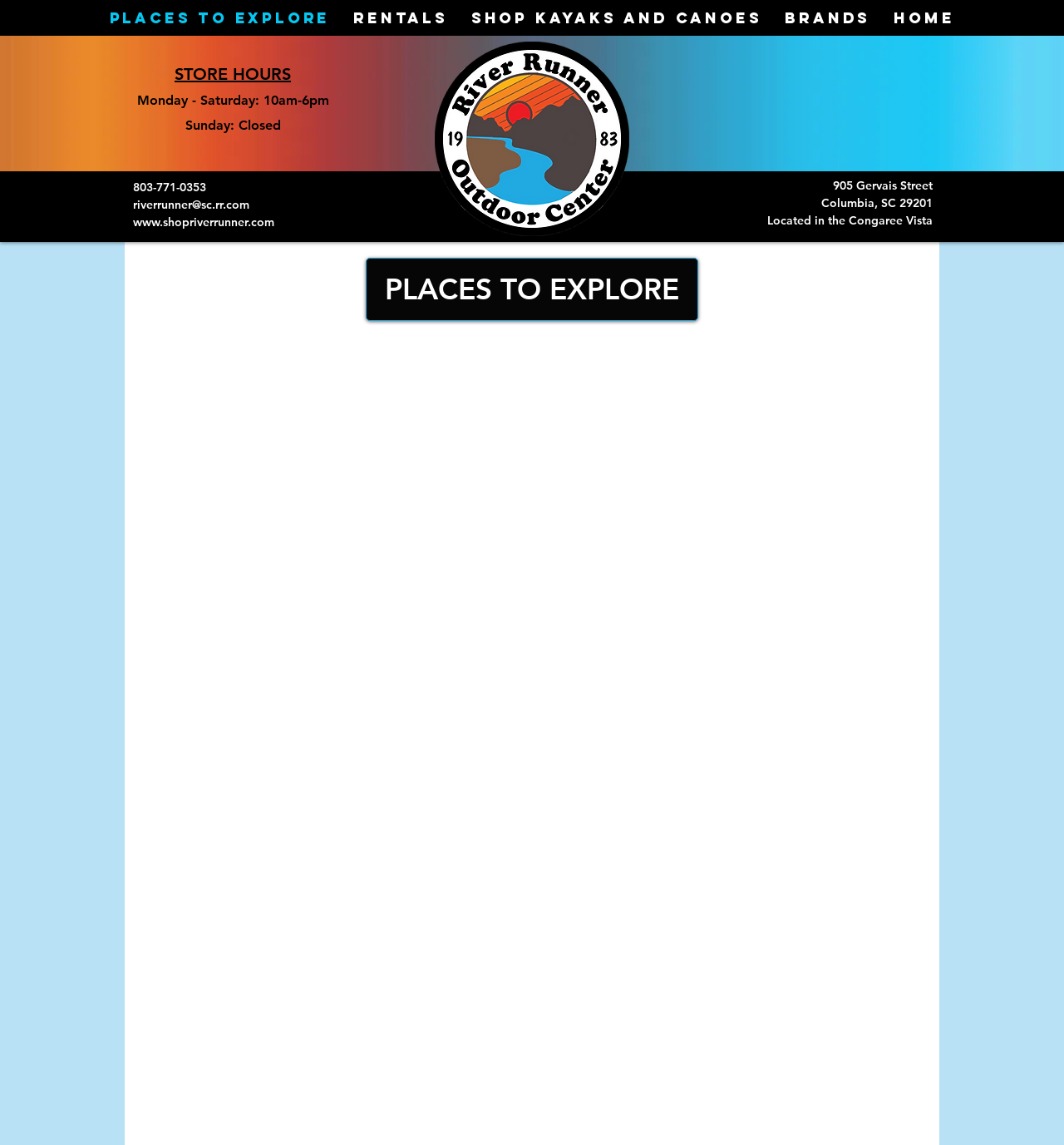What are the store hours on Monday to Saturday?
Look at the image and respond to the question as thoroughly as possible.

I found the store hours by looking at the static text elements under the 'STORE HOURS' heading. The text 'Monday - Saturday' is followed by a colon and then the hours '10am-6pm'.